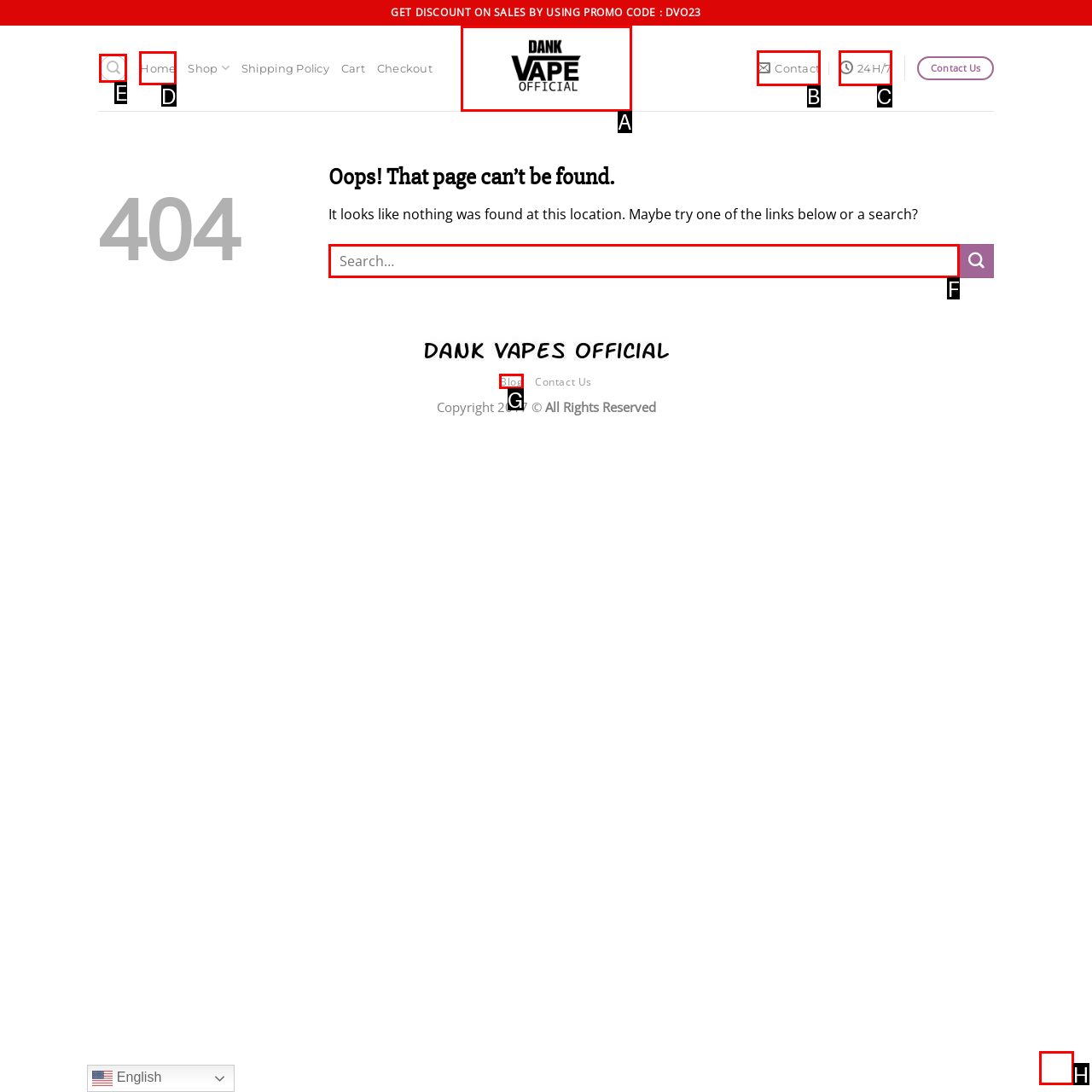Identify the letter of the correct UI element to fulfill the task: Go to Home page from the given options in the screenshot.

D